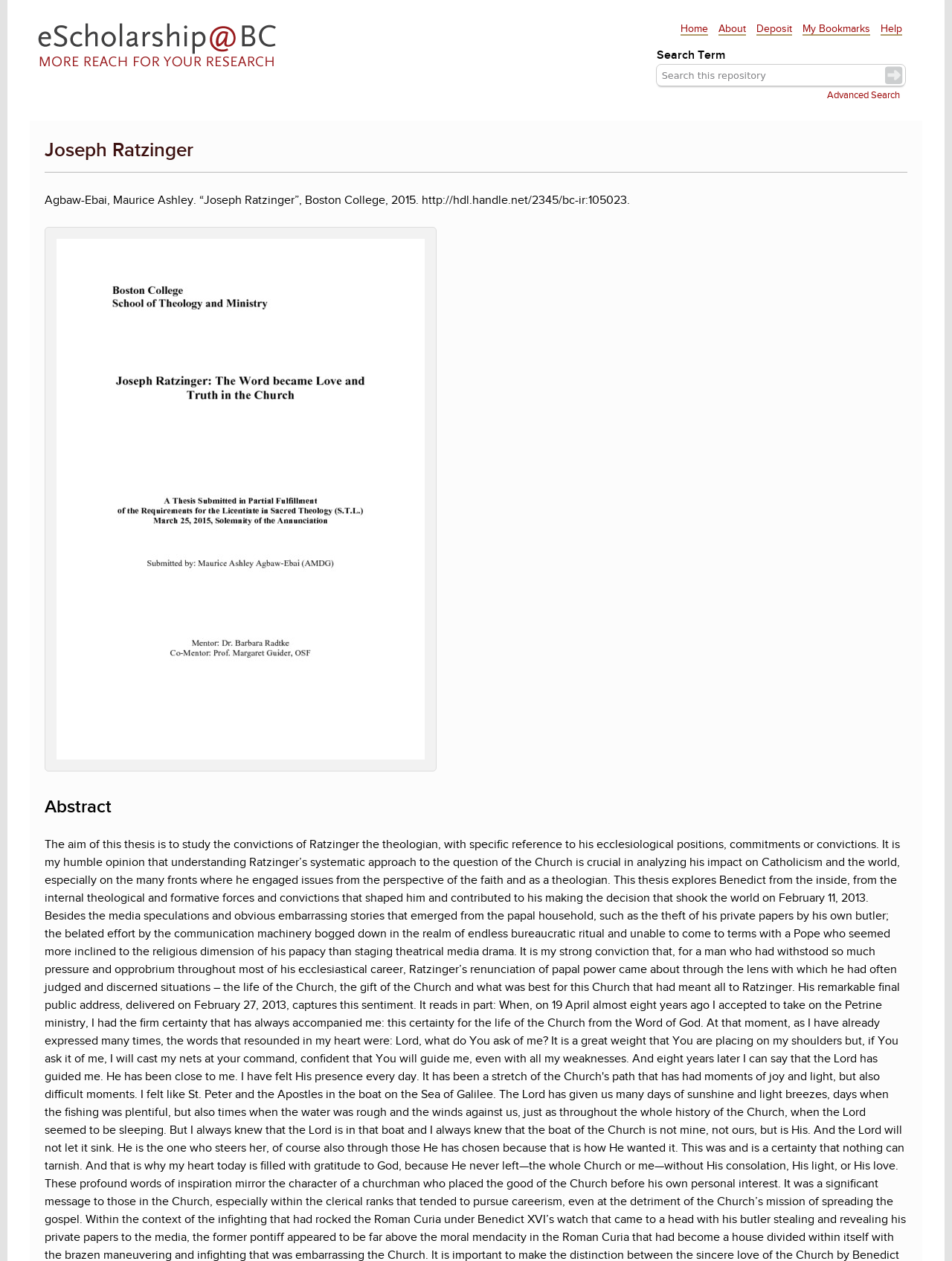Pinpoint the bounding box coordinates of the element to be clicked to execute the instruction: "Contact Us".

None